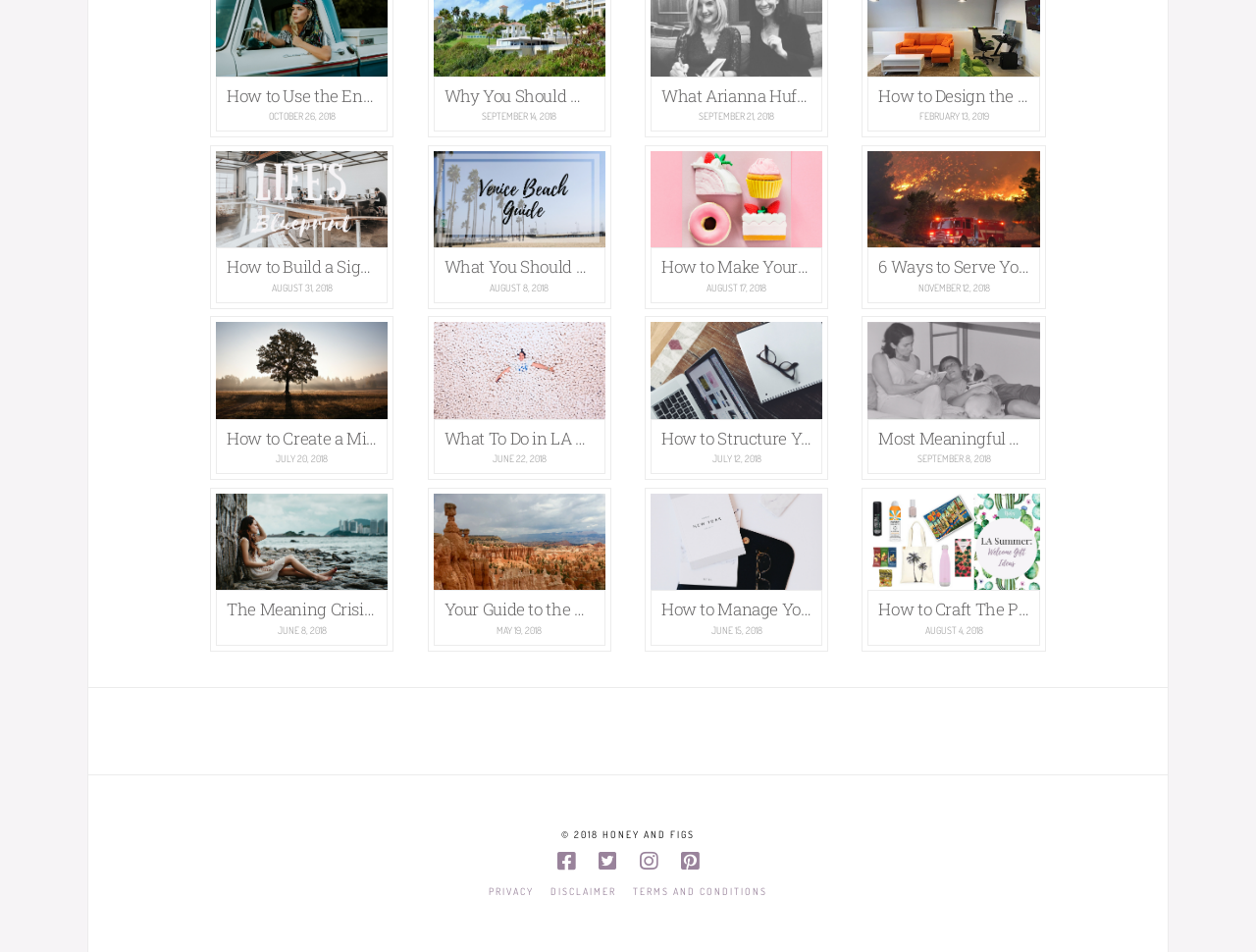Please respond to the question using a single word or phrase:
What is the date of the article 'How to Use the Enneagram For Personal Growth'?

Not available